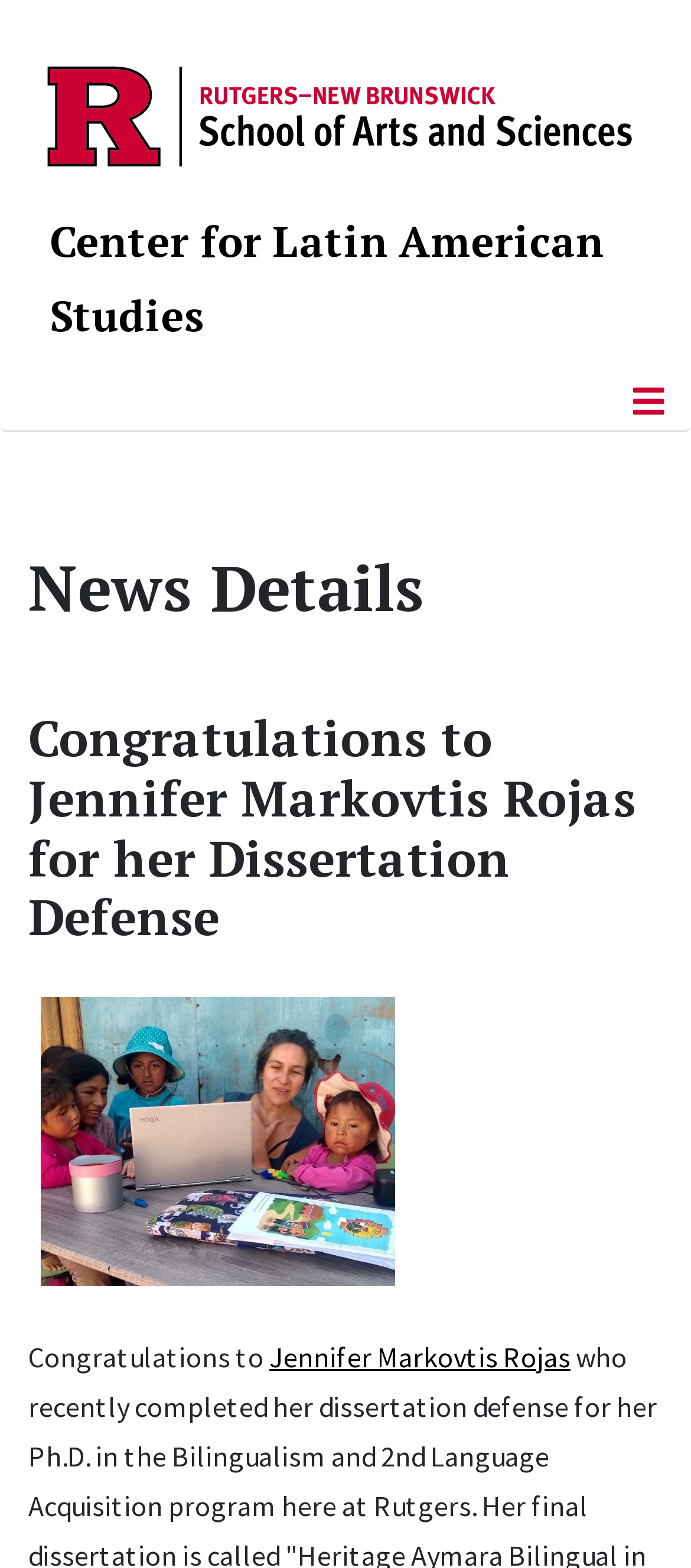What is the name of the person who defended their dissertation?
Use the image to answer the question with a single word or phrase.

Jennifer Markovtis Rojas